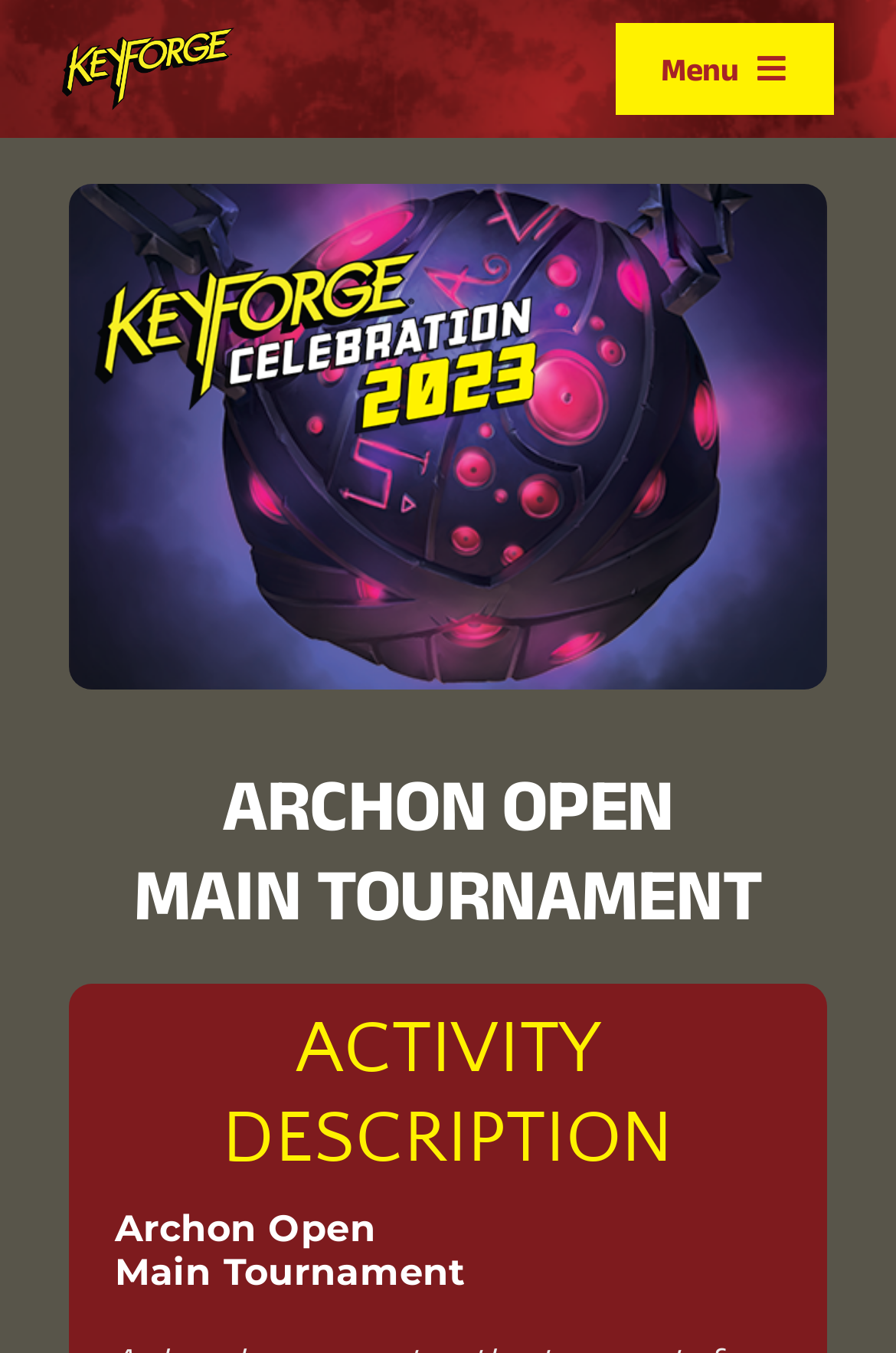Could you locate the bounding box coordinates for the section that should be clicked to accomplish this task: "Open the Master Vault submenu".

[0.0, 0.37, 0.167, 0.464]